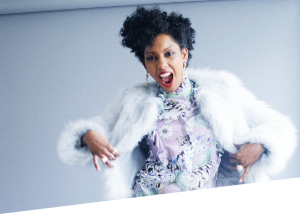Provide a comprehensive description of the image.

The image features a vibrant and stylish woman, exuding confidence and personality. She is dressed in a colorful outfit, highlighted by a floral pattern that speaks to her bold fashion sense. Over her attire, she wears a luxurious light grey fur coat, adding an element of elegance to her look. Her joyful expression, captured mid-gesture, suggests a playful attitude, embodying a spirit of fun and empowerment. This photo perfectly complements the theme "Style: African skirt & denim combo," emphasizing the blending of traditional and modern styles. The setting appears bright and airy, enhancing the overall lively atmosphere of the image.